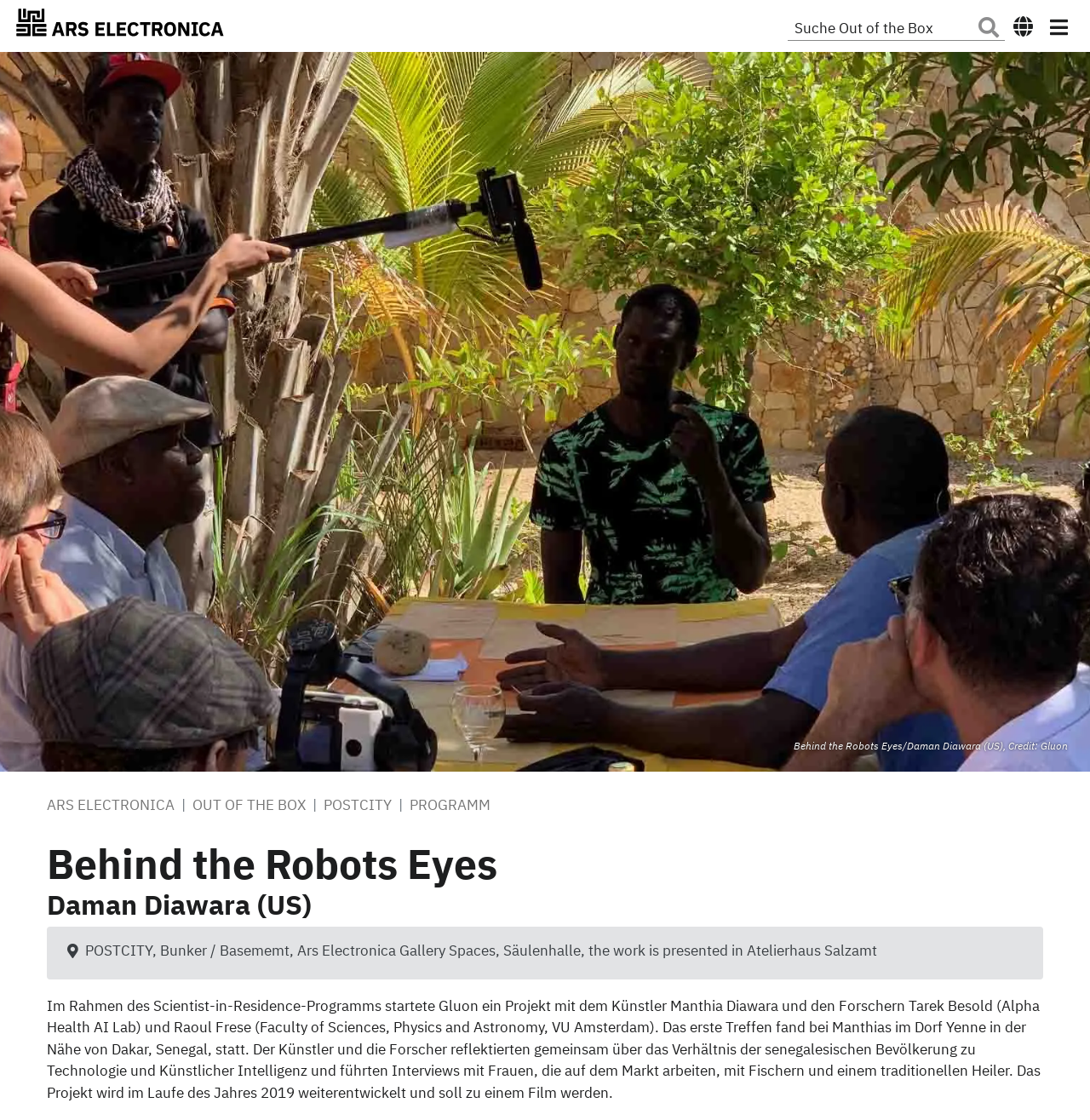Could you highlight the region that needs to be clicked to execute the instruction: "Go to Ars Electronica"?

[0.012, 0.006, 0.208, 0.037]